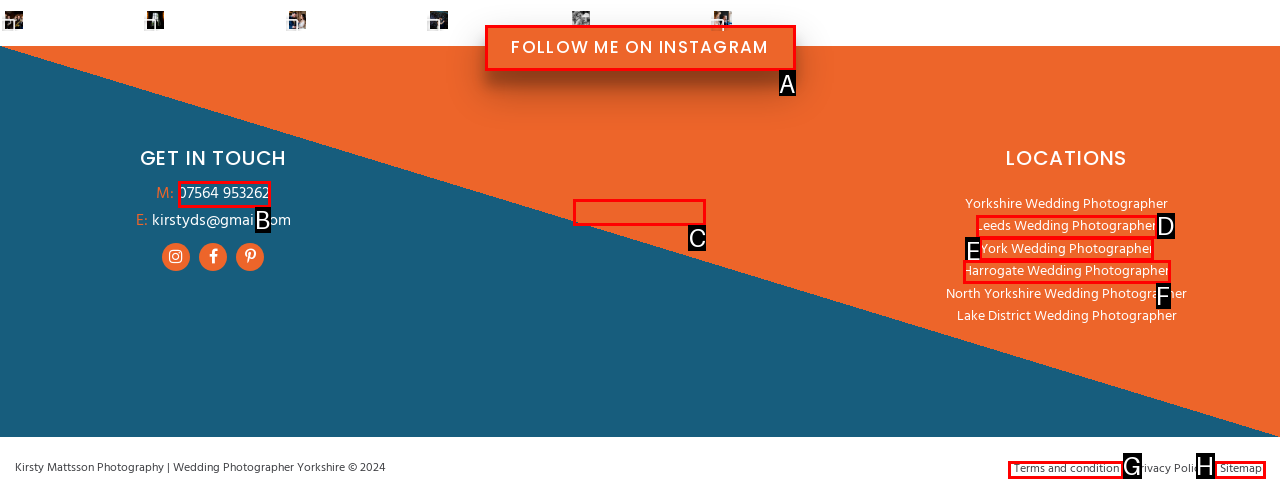Tell me which one HTML element best matches the description: parent_node: About Answer with the option's letter from the given choices directly.

None